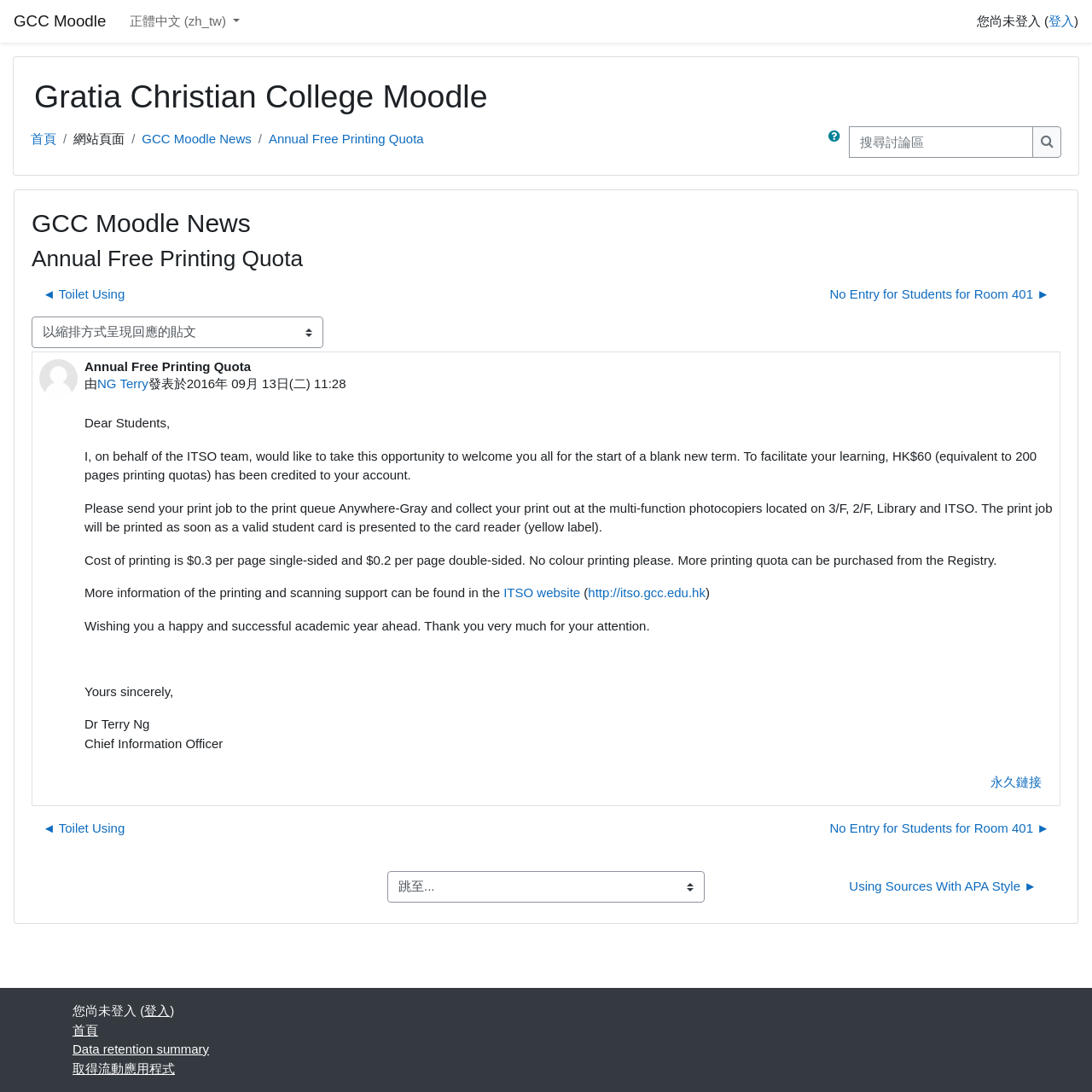Write a detailed summary of the webpage, including text, images, and layout.

The webpage is a Moodle platform for Gratia Christian College, with a focus on the "Annual Free Printing Quota" topic. At the top, there is a navigation menu with links to "GCC Moodle", "網頁導覽" (website navigation), and a login link. To the right of the navigation menu, there is a search bar with a button and an image.

Below the navigation menu, there is a main content area with several sections. The first section displays a news article titled "Annual Free Printing Quota" posted by NG Terry on September 13, 2016. The article informs students about the free printing quota and provides details on how to use it.

To the left of the article, there are links to previous and next topics, "Toilet Using" and "No Entry for Students for Room 401", respectively. Above the article, there are links to "GCC Moodle News" and "Annual Free Printing Quota".

The article itself is divided into several paragraphs, with headings and links to the ITSO website. The content explains the printing quota, how to print, and the cost of printing. It also provides information on where to find more details about printing and scanning support.

At the bottom of the page, there are links to jump to other sections, including "Using Sources With APA Style". There is also a footer section with links to login, home, data retention summary, and a mobile app.